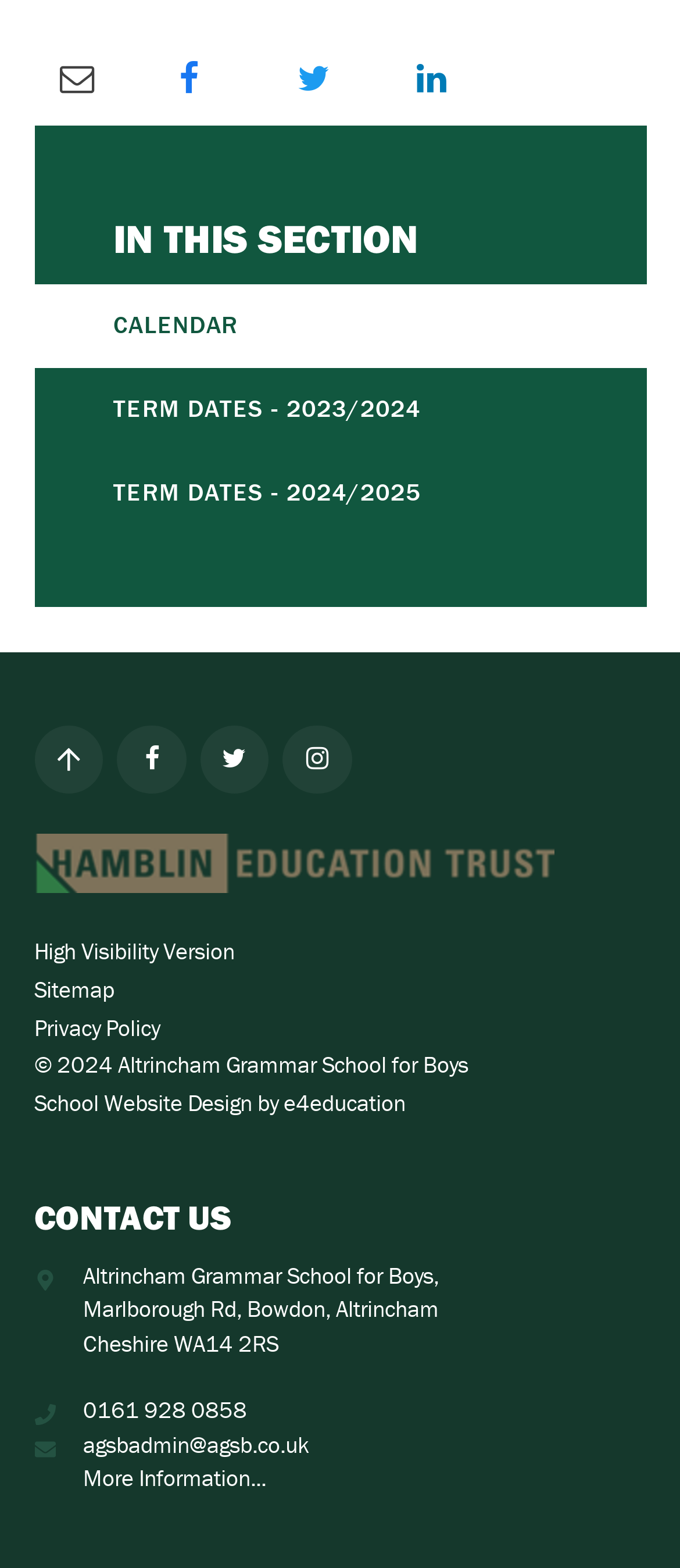Respond to the question with just a single word or phrase: 
What is the address of the school?

Marlborough Rd, Bowdon, Altrincham, Cheshire WA14 2RS